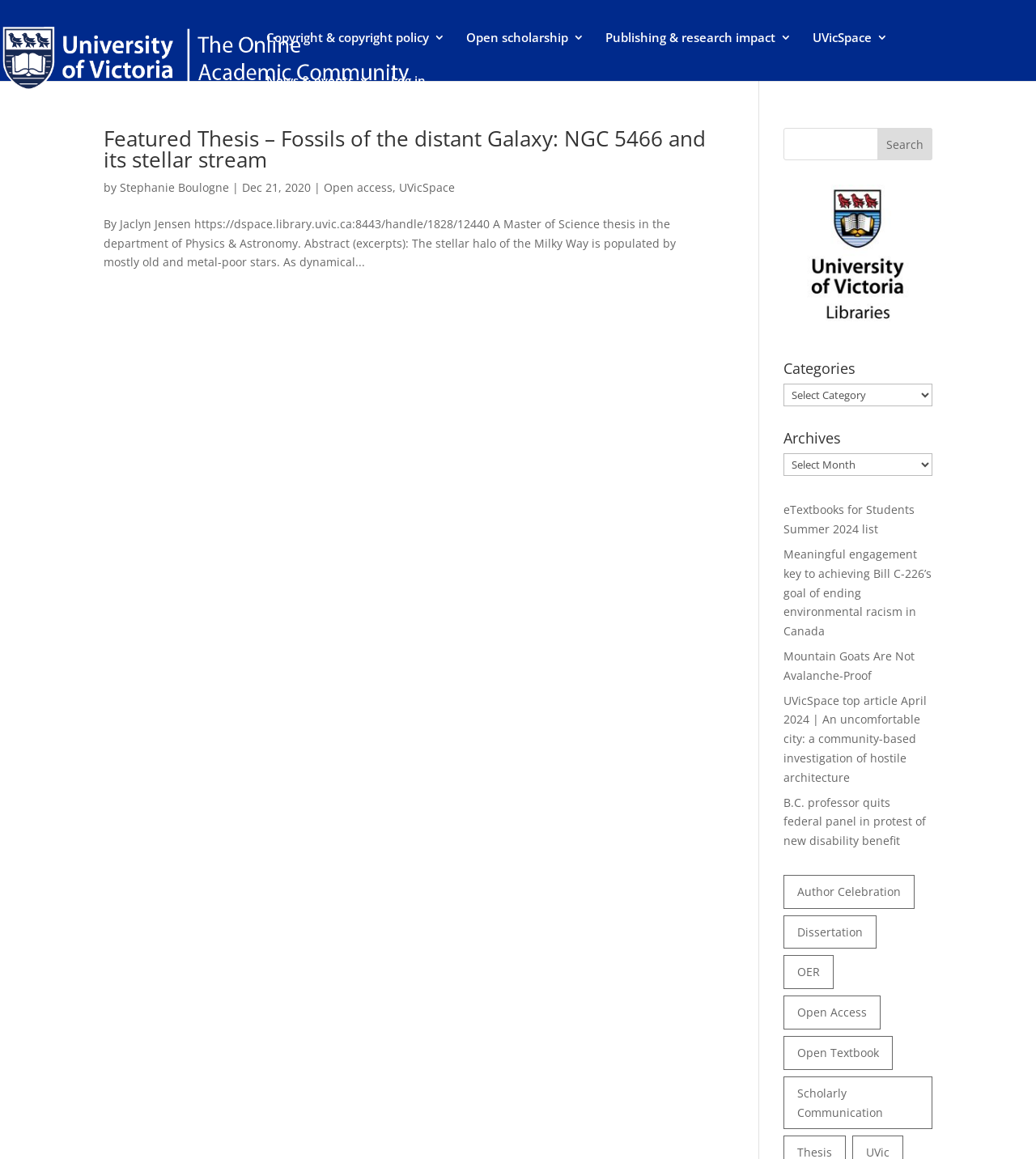Please predict the bounding box coordinates (top-left x, top-left y, bottom-right x, bottom-right y) for the UI element in the screenshot that fits the description: Mountain Goats Are Not Avalanche-Proof

[0.756, 0.559, 0.883, 0.589]